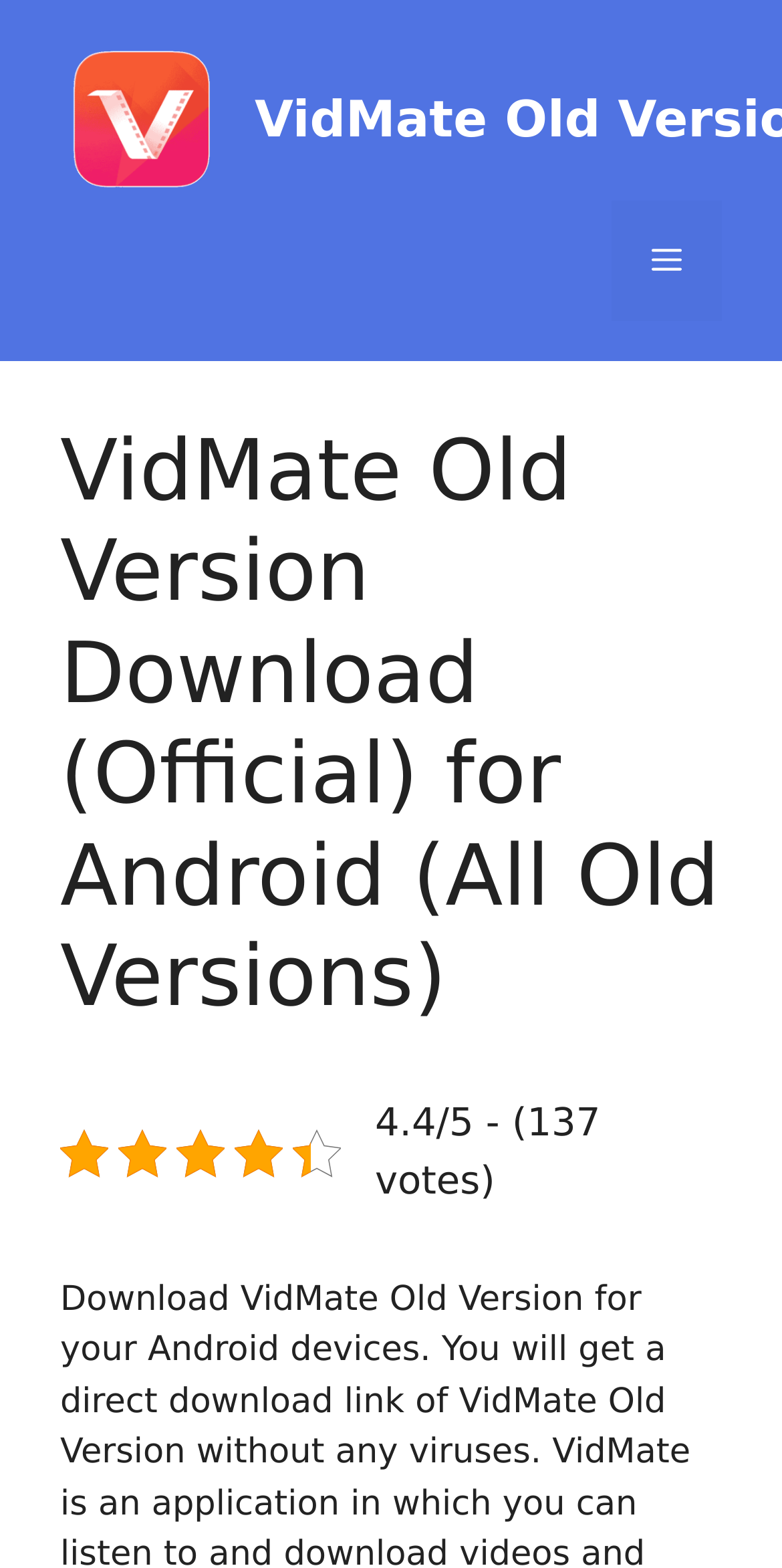What is the name of the app being downloaded? Observe the screenshot and provide a one-word or short phrase answer.

VidMate Old Version